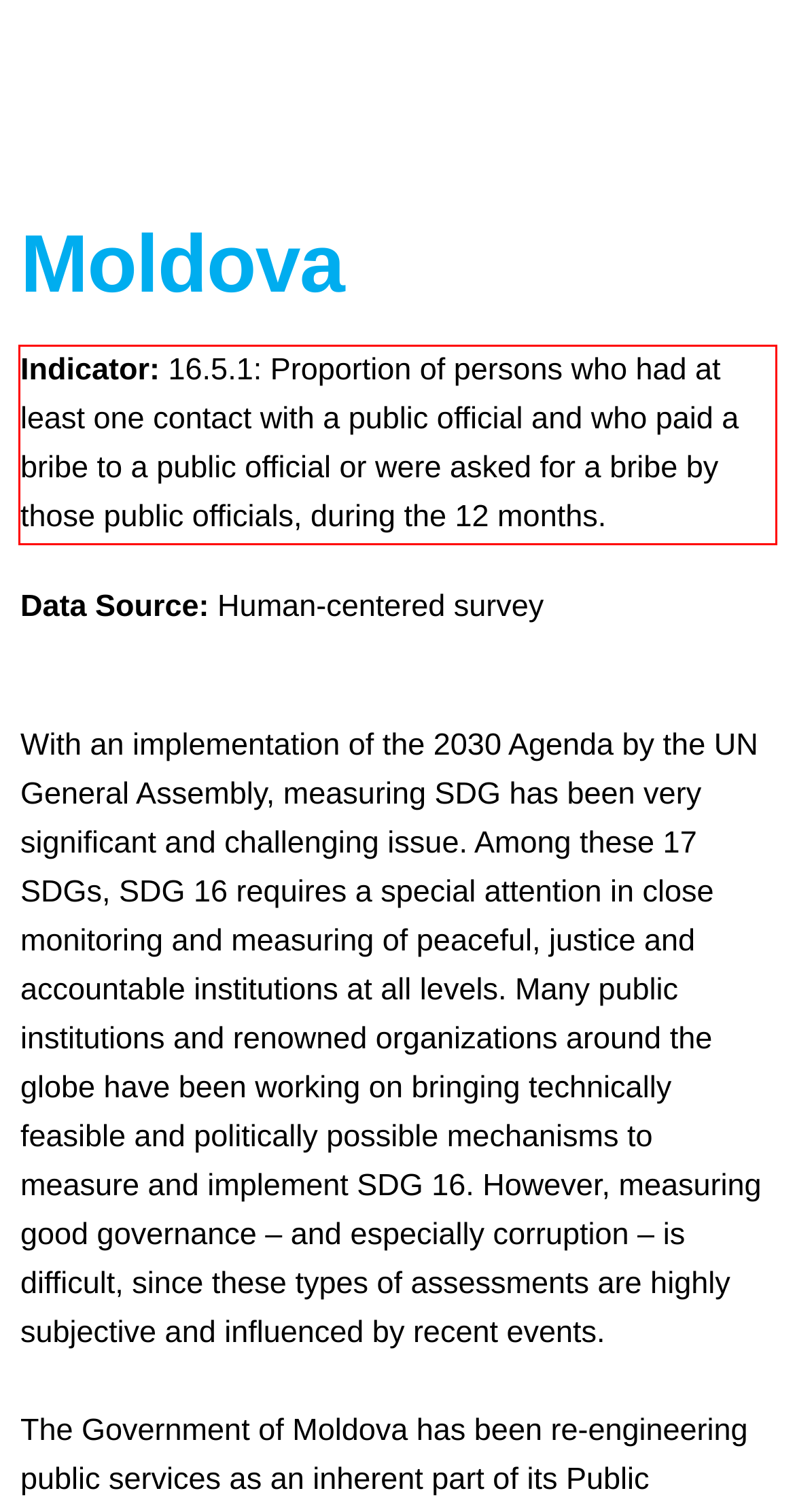Given a screenshot of a webpage with a red bounding box, please identify and retrieve the text inside the red rectangle.

Indicator: 16.5.1: Proportion of persons who had at least one contact with a public official and who paid a bribe to a public official or were asked for a bribe by those public officials, during the 12 months.